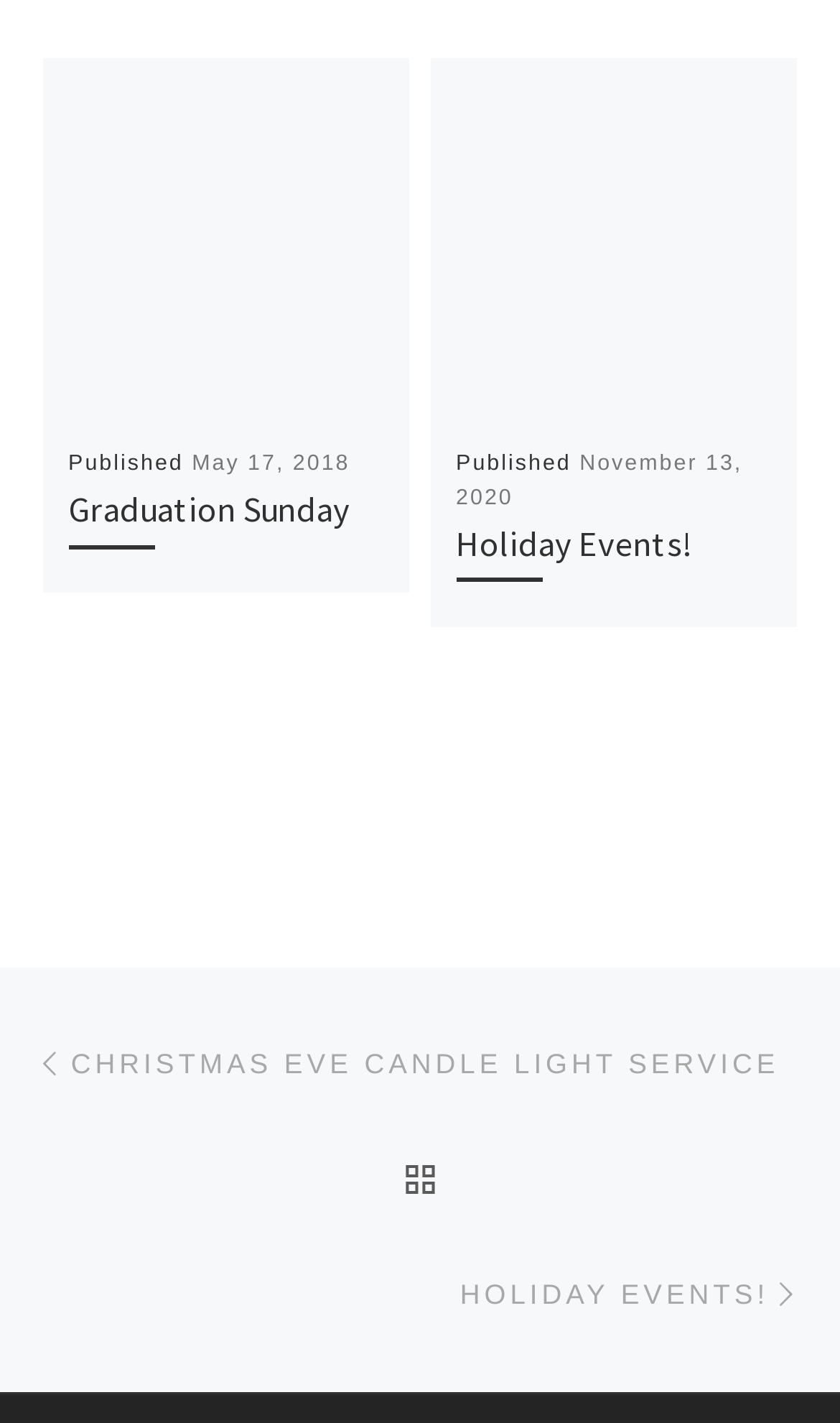How many navigation links are at the bottom?
Please answer using one word or phrase, based on the screenshot.

3